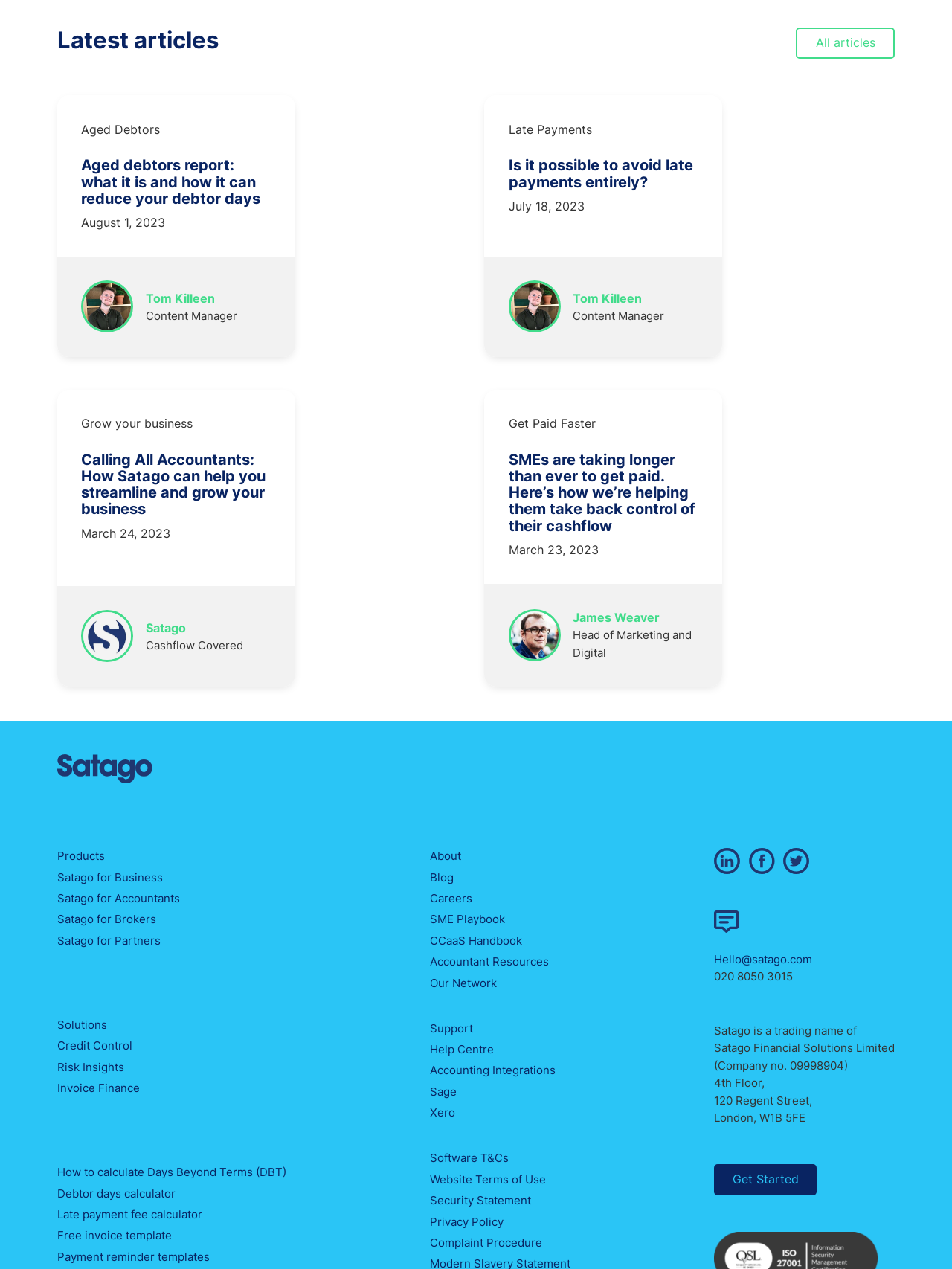Determine the bounding box coordinates for the area that needs to be clicked to fulfill this task: "Get Started". The coordinates must be given as four float numbers between 0 and 1, i.e., [left, top, right, bottom].

[0.75, 0.917, 0.858, 0.942]